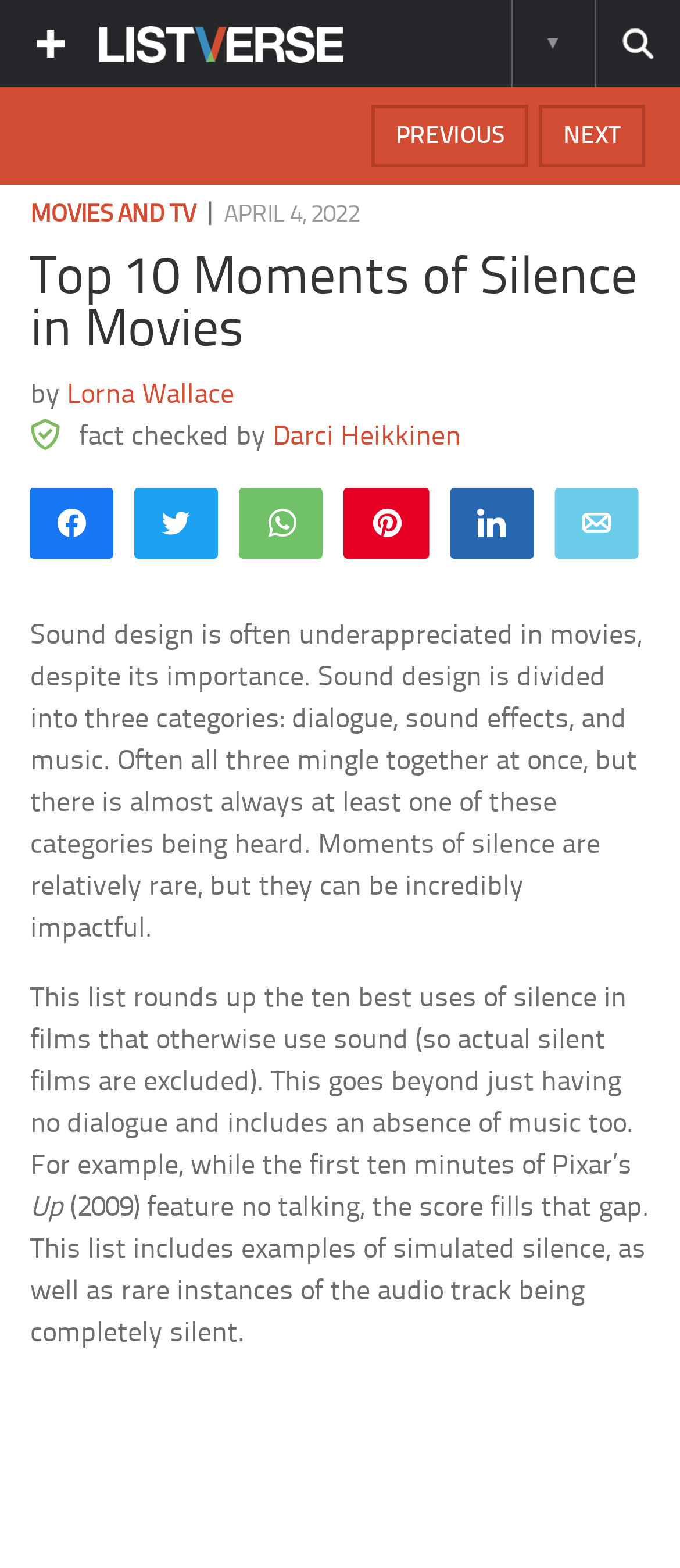Pinpoint the bounding box coordinates of the clickable element to carry out the following instruction: "Go to NEXT page."

[0.792, 0.067, 0.949, 0.106]